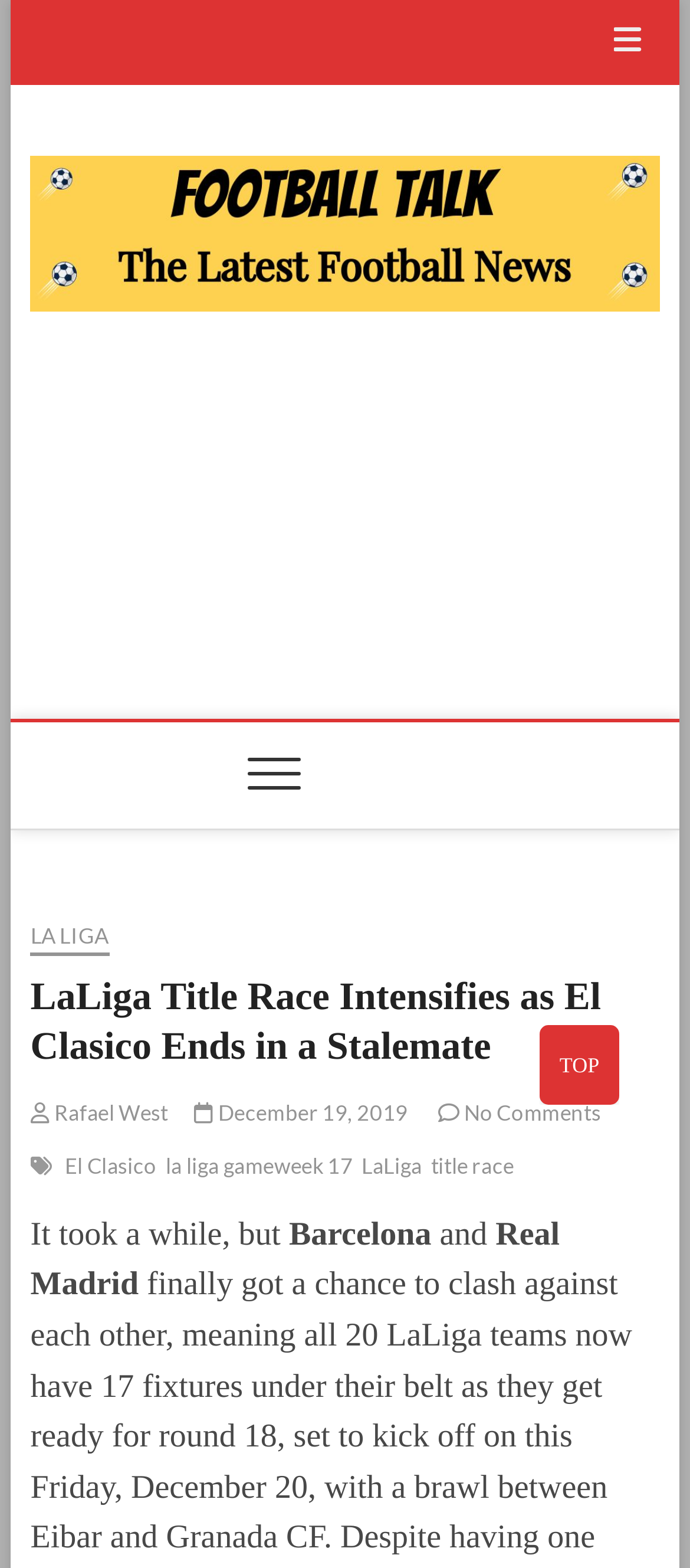Determine the bounding box coordinates of the clickable area required to perform the following instruction: "Scroll to the top of the page". The coordinates should be represented as four float numbers between 0 and 1: [left, top, right, bottom].

[0.782, 0.654, 0.897, 0.705]